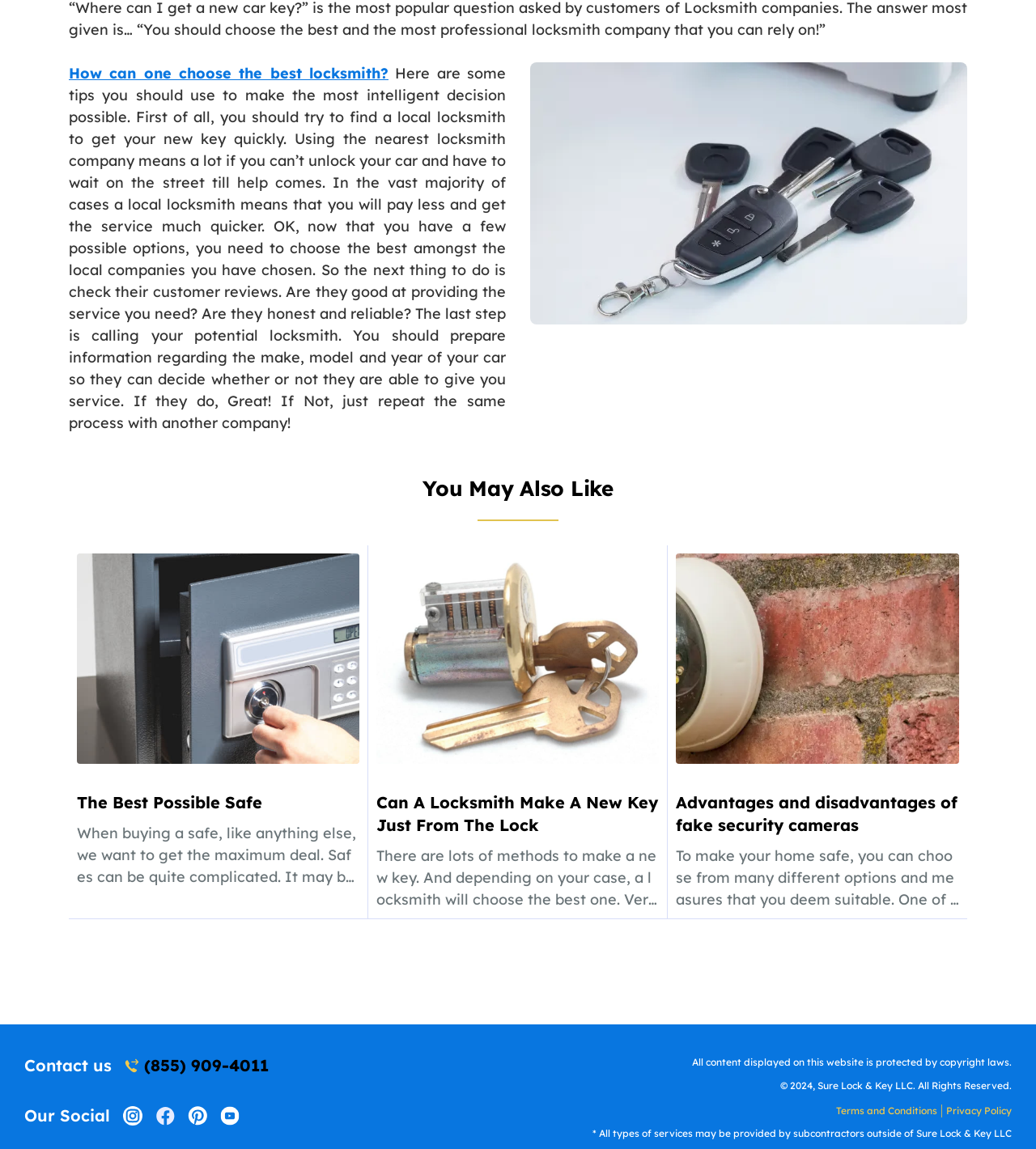How can you contact Sure Lock & Key?
Use the screenshot to answer the question with a single word or phrase.

Phone or social media